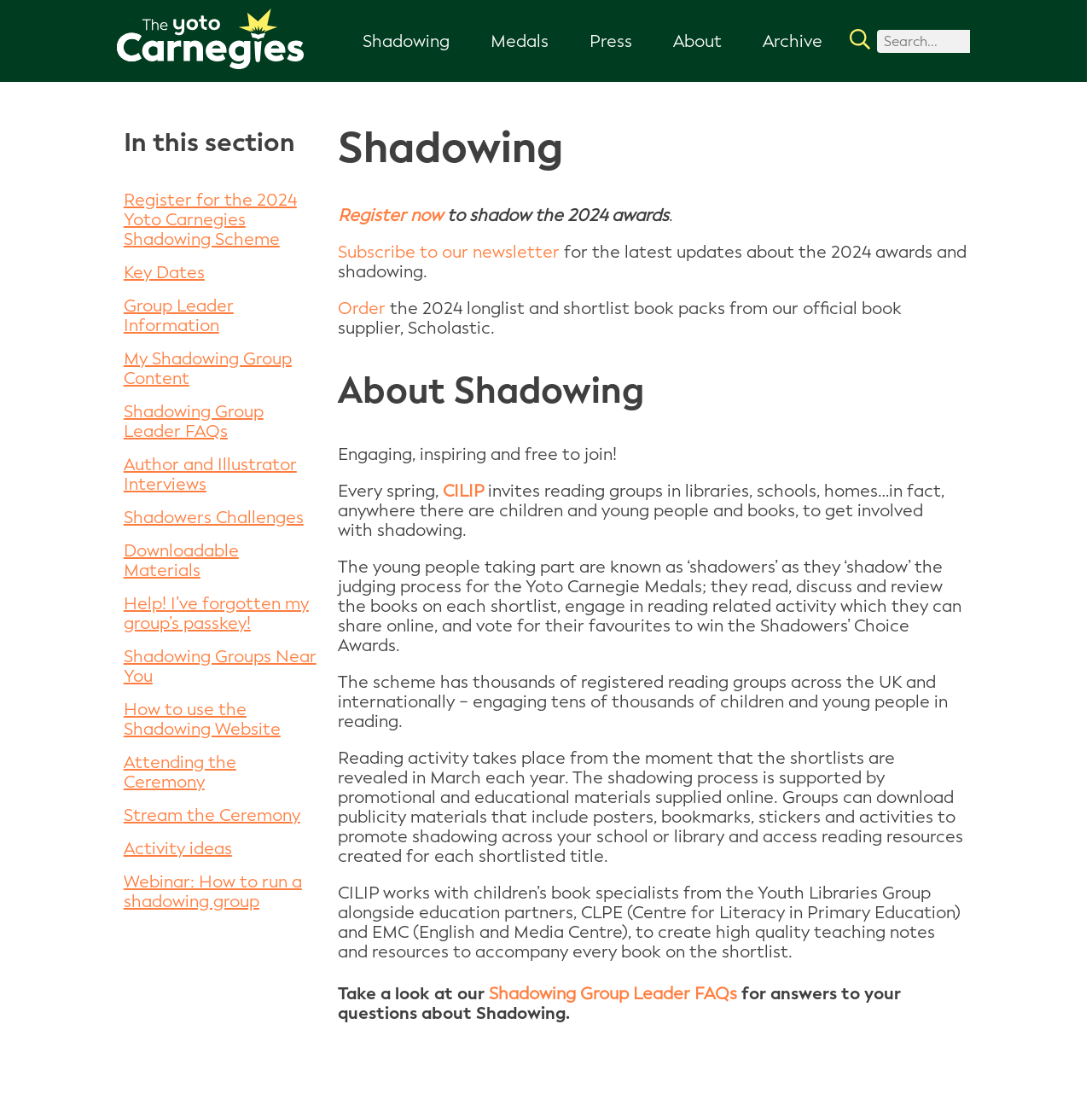Using the provided element description: "Author and Illustrator Interviews", determine the bounding box coordinates of the corresponding UI element in the screenshot.

[0.113, 0.416, 0.291, 0.452]